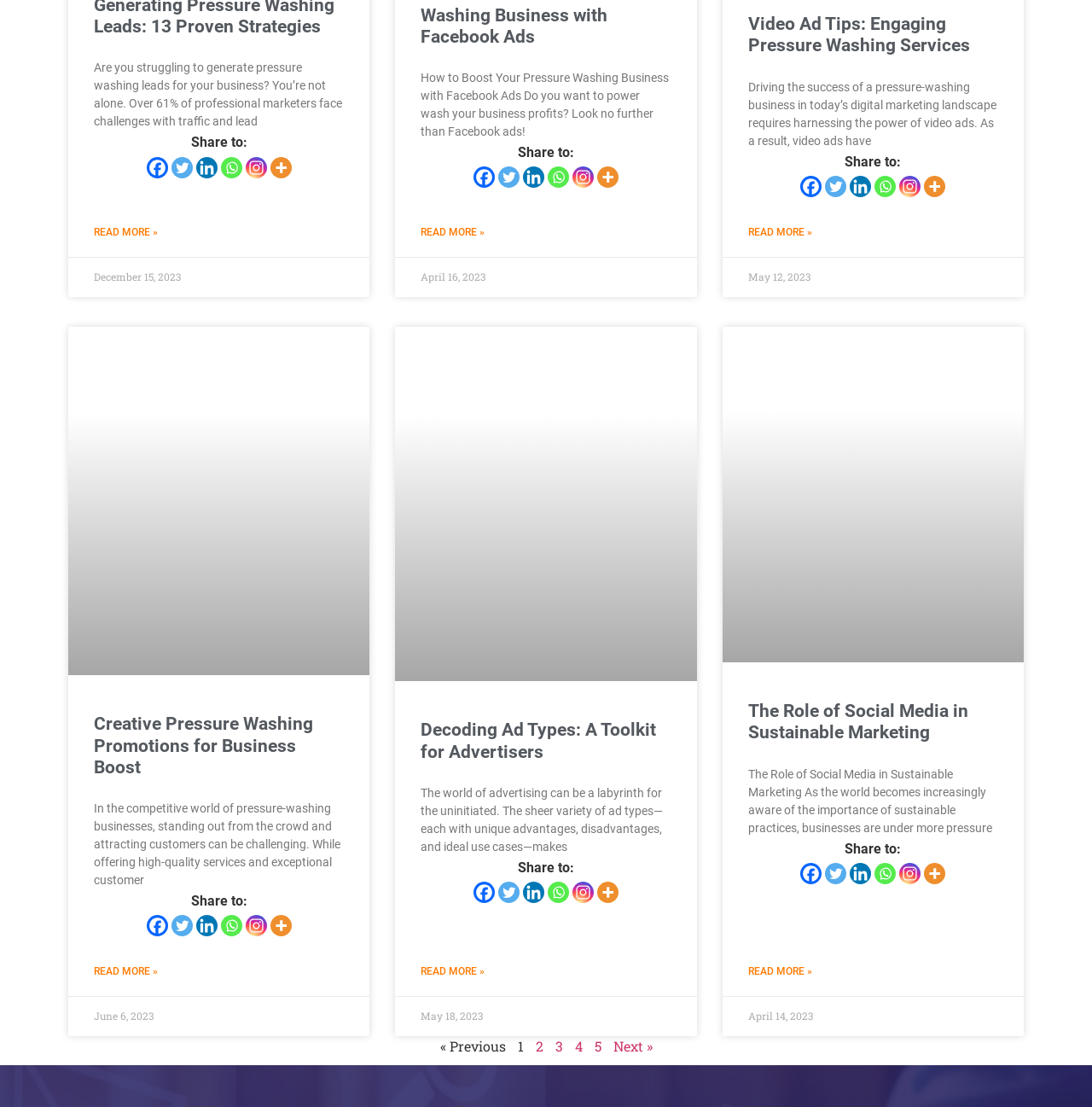Given the description: "title="More"", determine the bounding box coordinates of the UI element. The coordinates should be formatted as four float numbers between 0 and 1, [left, top, right, bottom].

[0.547, 0.797, 0.566, 0.816]